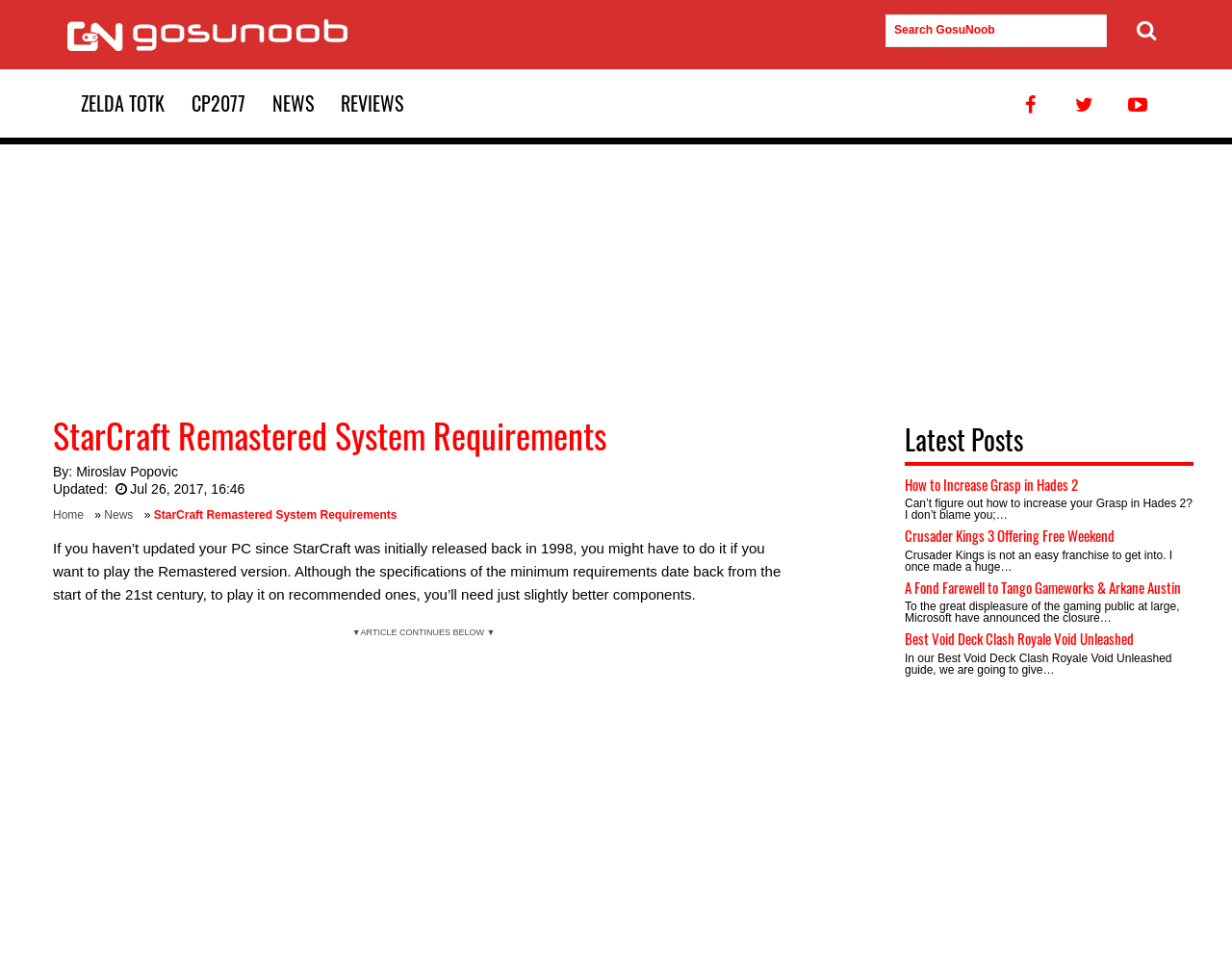Please predict the bounding box coordinates of the element's region where a click is necessary to complete the following instruction: "Search for game guides". The coordinates should be represented by four float numbers between 0 and 1, i.e., [left, top, right, bottom].

[0.707, 0.015, 0.918, 0.048]